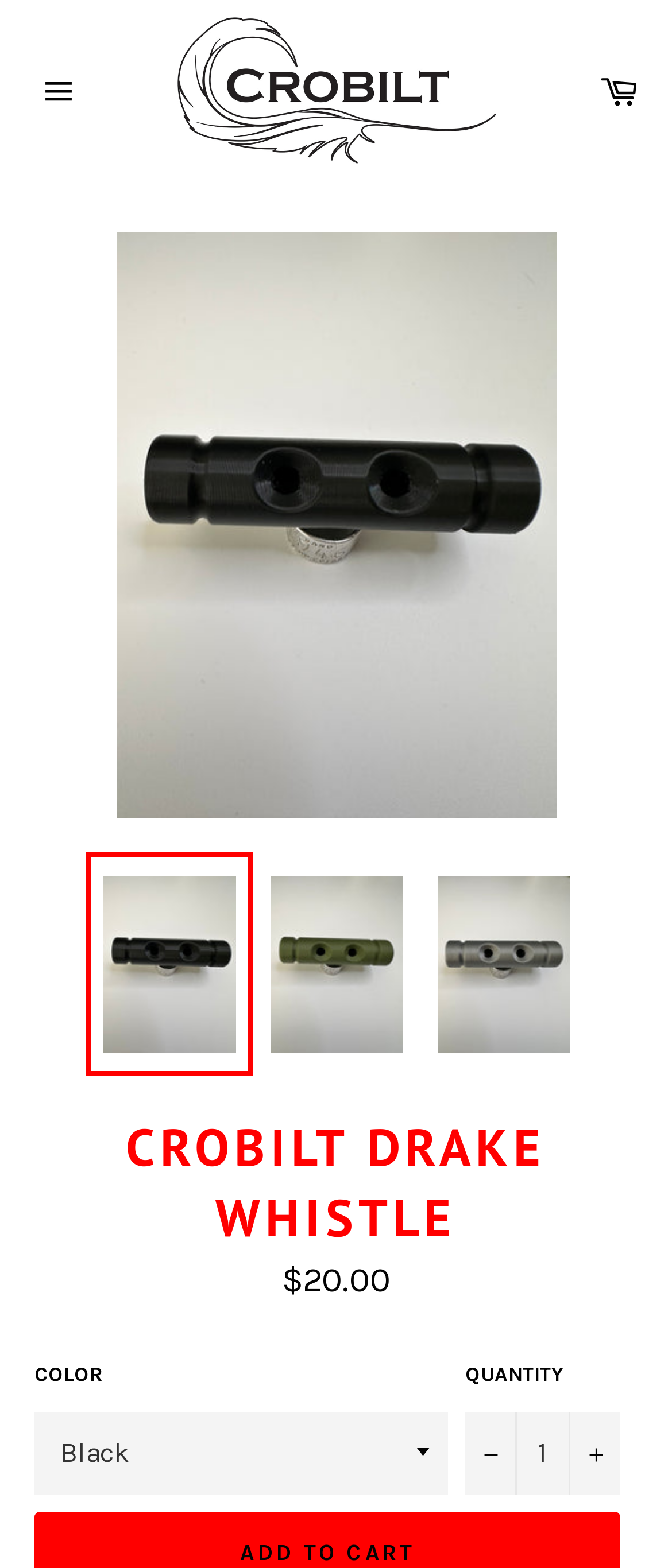Please provide a brief answer to the question using only one word or phrase: 
What is the name of the product?

Crobilt Drake Whistle